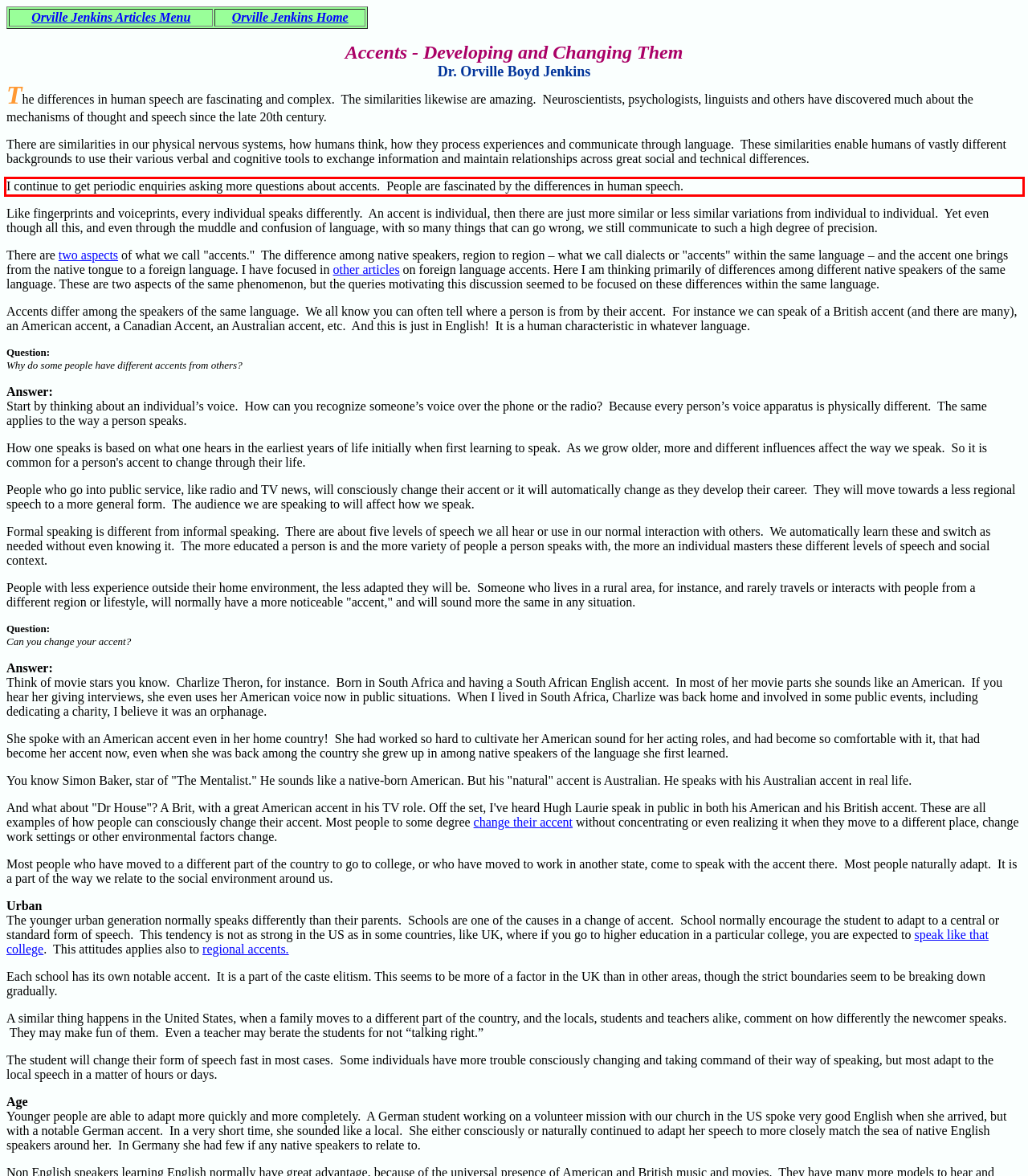Please analyze the provided webpage screenshot and perform OCR to extract the text content from the red rectangle bounding box.

I continue to get periodic enquiries asking more questions about accents. People are fascinated by the differences in human speech.